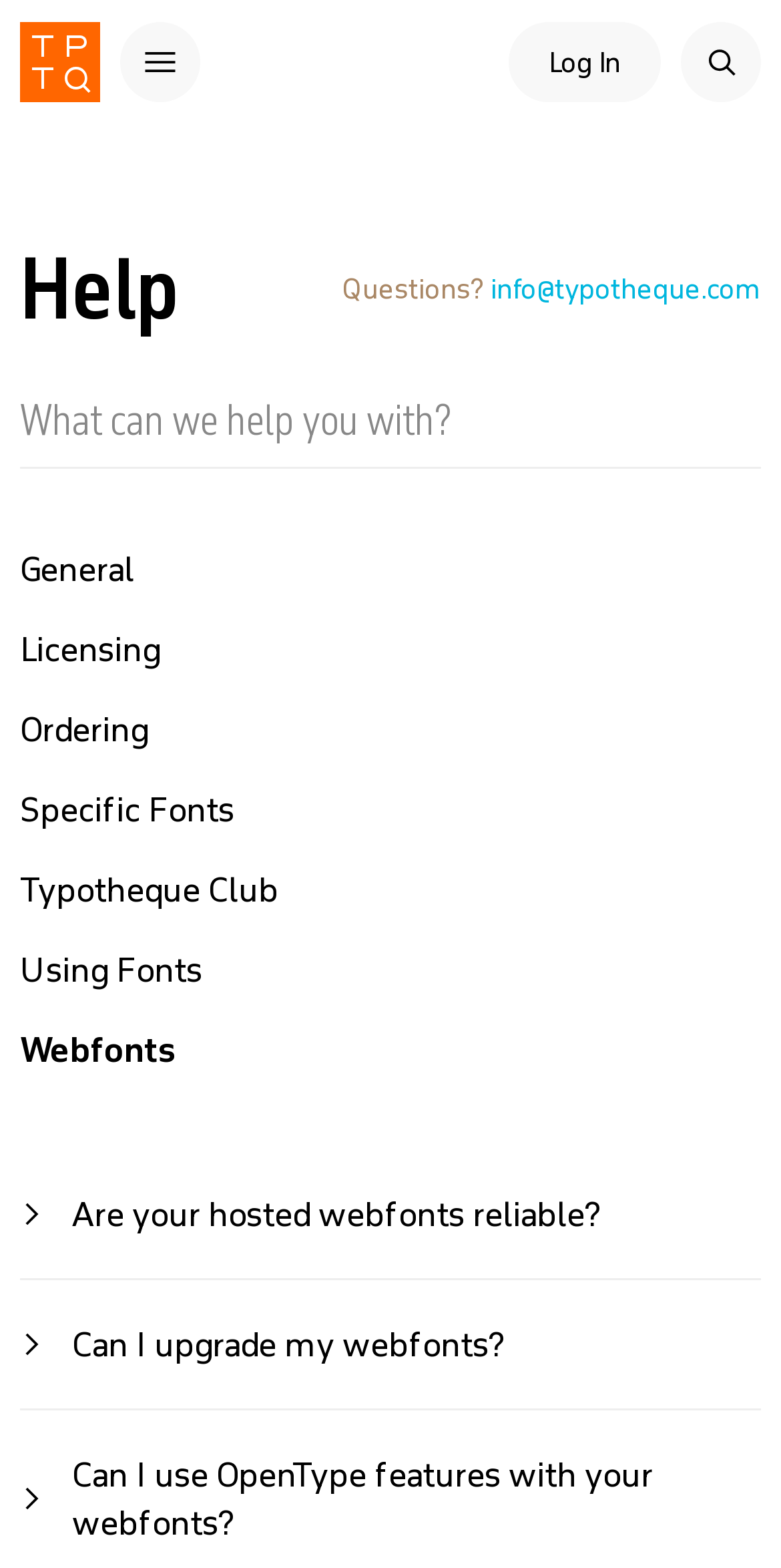Locate the bounding box coordinates of the clickable region to complete the following instruction: "Log in."

[0.651, 0.013, 0.846, 0.064]